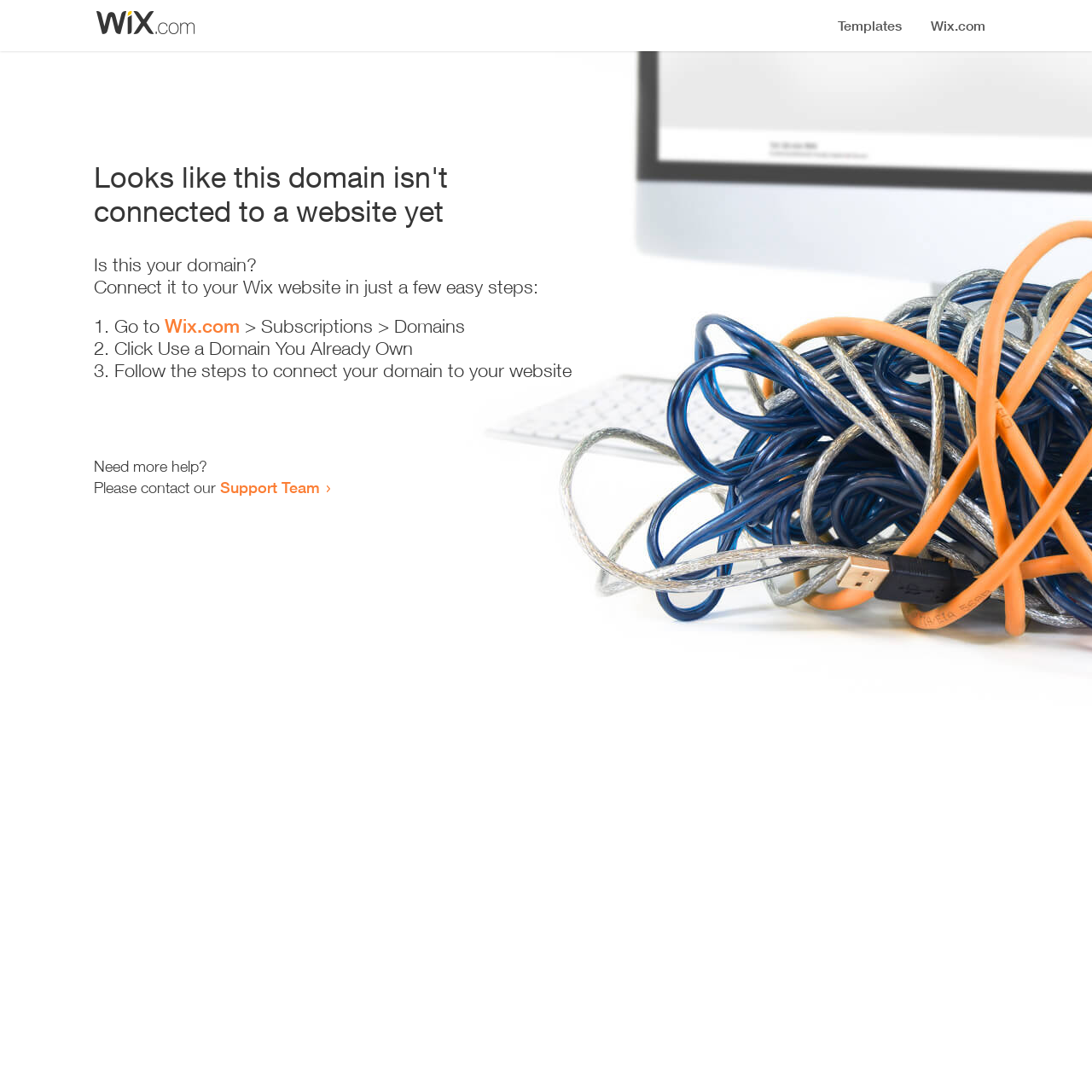Please analyze the image and give a detailed answer to the question:
What is the current status of this domain?

The webpage displays a heading that says 'Looks like this domain isn't connected to a website yet', indicating that the domain is not currently connected to a website.